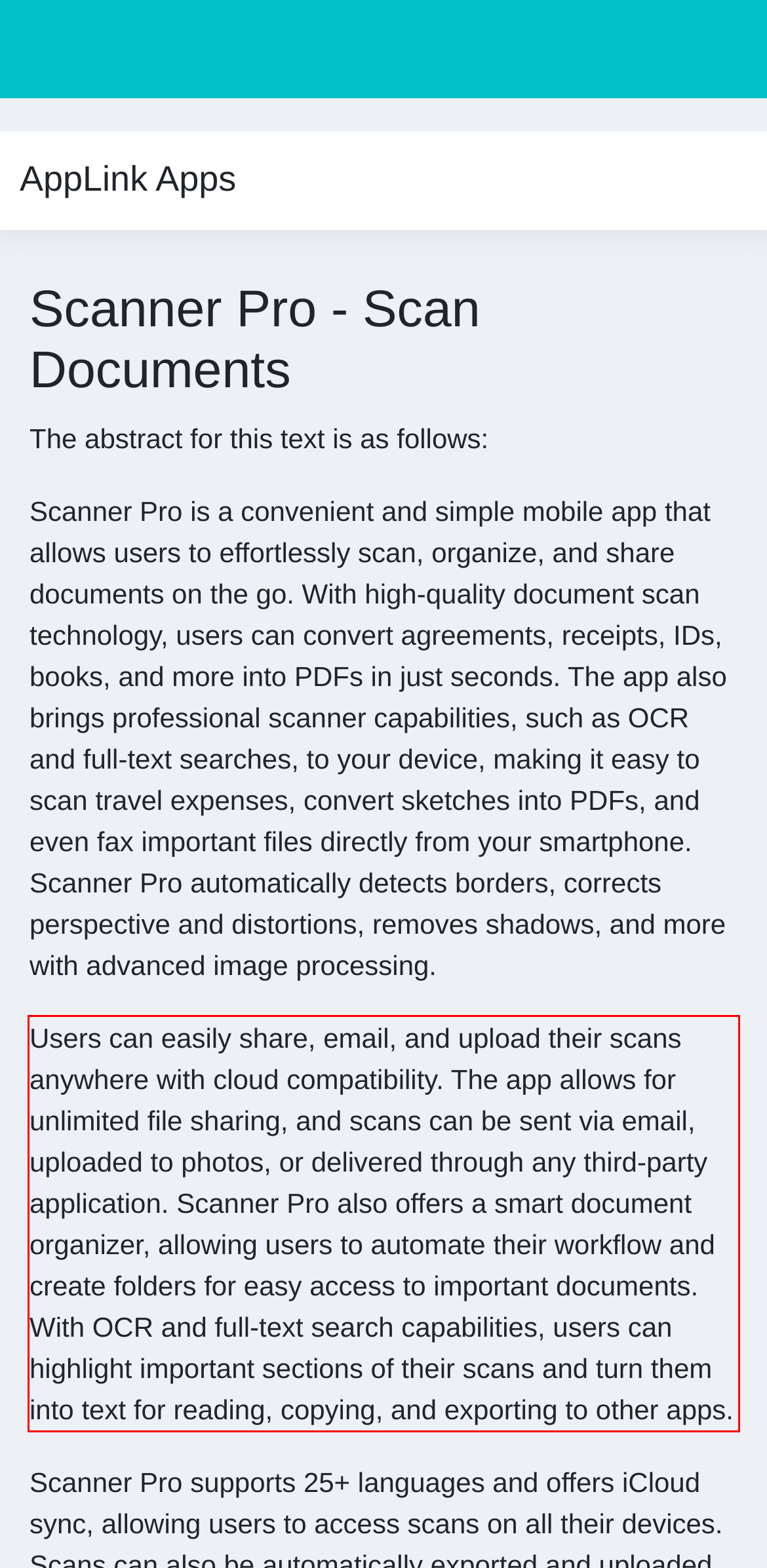You are provided with a screenshot of a webpage featuring a red rectangle bounding box. Extract the text content within this red bounding box using OCR.

Users can easily share, email, and upload their scans anywhere with cloud compatibility. The app allows for unlimited file sharing, and scans can be sent via email, uploaded to photos, or delivered through any third-party application. Scanner Pro also offers a smart document organizer, allowing users to automate their workflow and create folders for easy access to important documents. With OCR and full-text search capabilities, users can highlight important sections of their scans and turn them into text for reading, copying, and exporting to other apps.